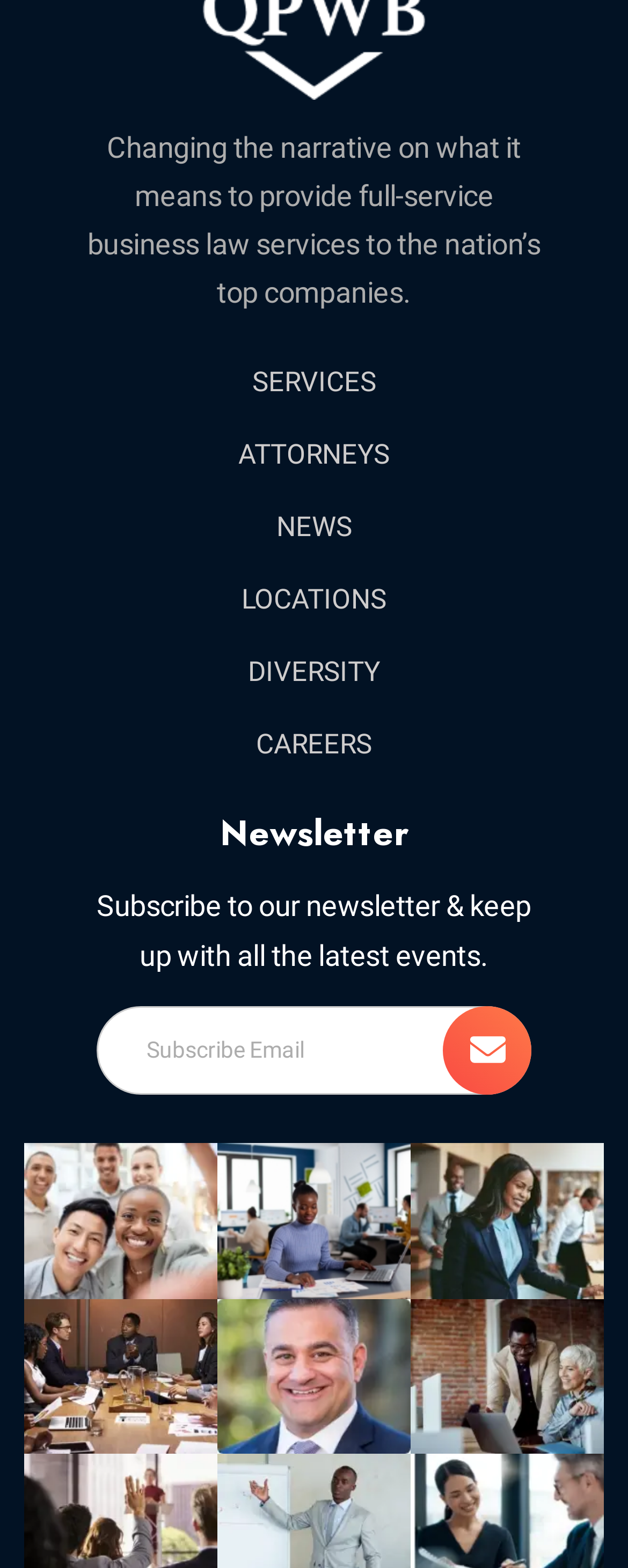Using the given description, provide the bounding box coordinates formatted as (top-left x, top-left y, bottom-right x, bottom-right y), with all values being floating point numbers between 0 and 1. Description: DIVERSITY

[0.379, 0.418, 0.621, 0.438]